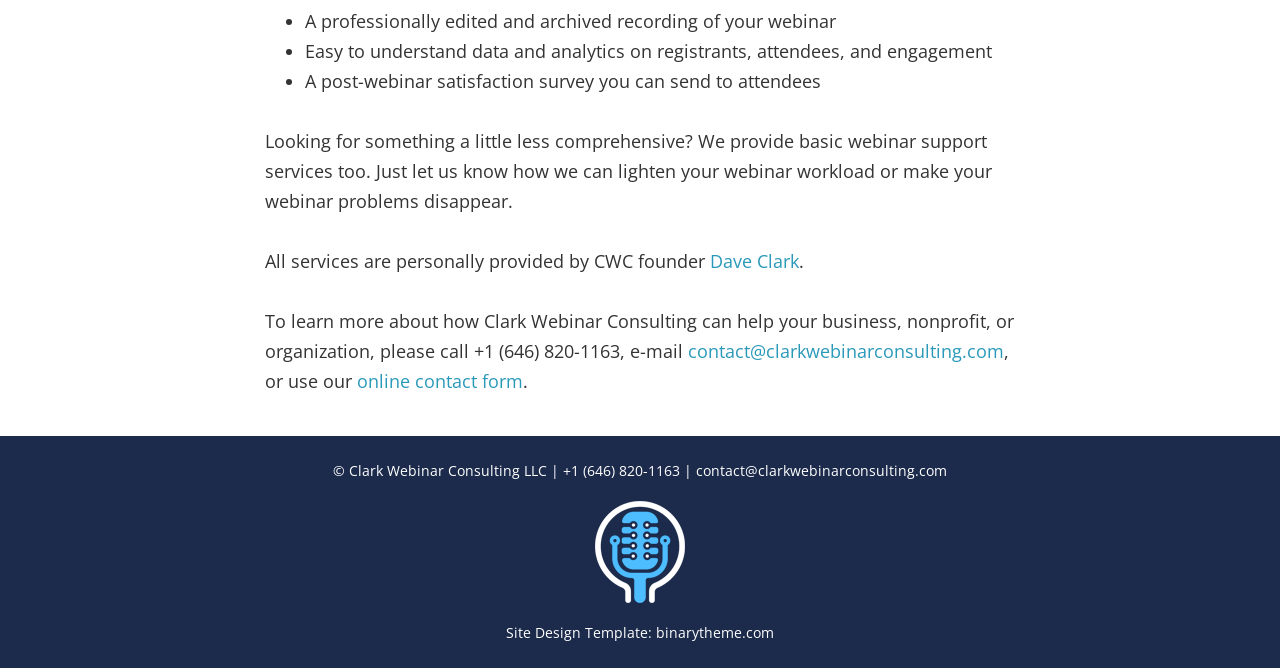What services does Clark Webinar Consulting provide?
Use the image to give a comprehensive and detailed response to the question.

Based on the webpage, Clark Webinar Consulting provides comprehensive webinar support services, including professionally edited and archived recordings, data and analytics, and post-webinar satisfaction surveys, as well as basic webinar support services.